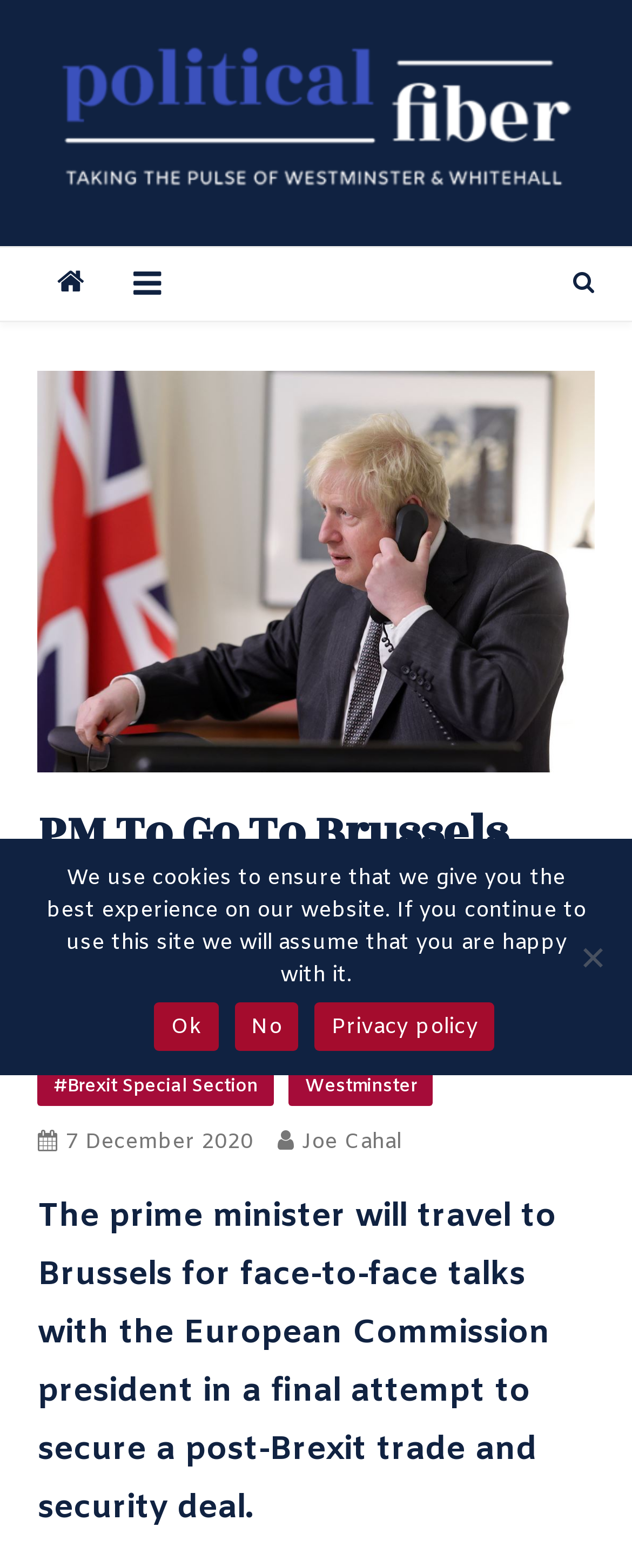Provide the bounding box coordinates of the UI element that matches the description: "#Brexit special section".

[0.06, 0.683, 0.434, 0.705]